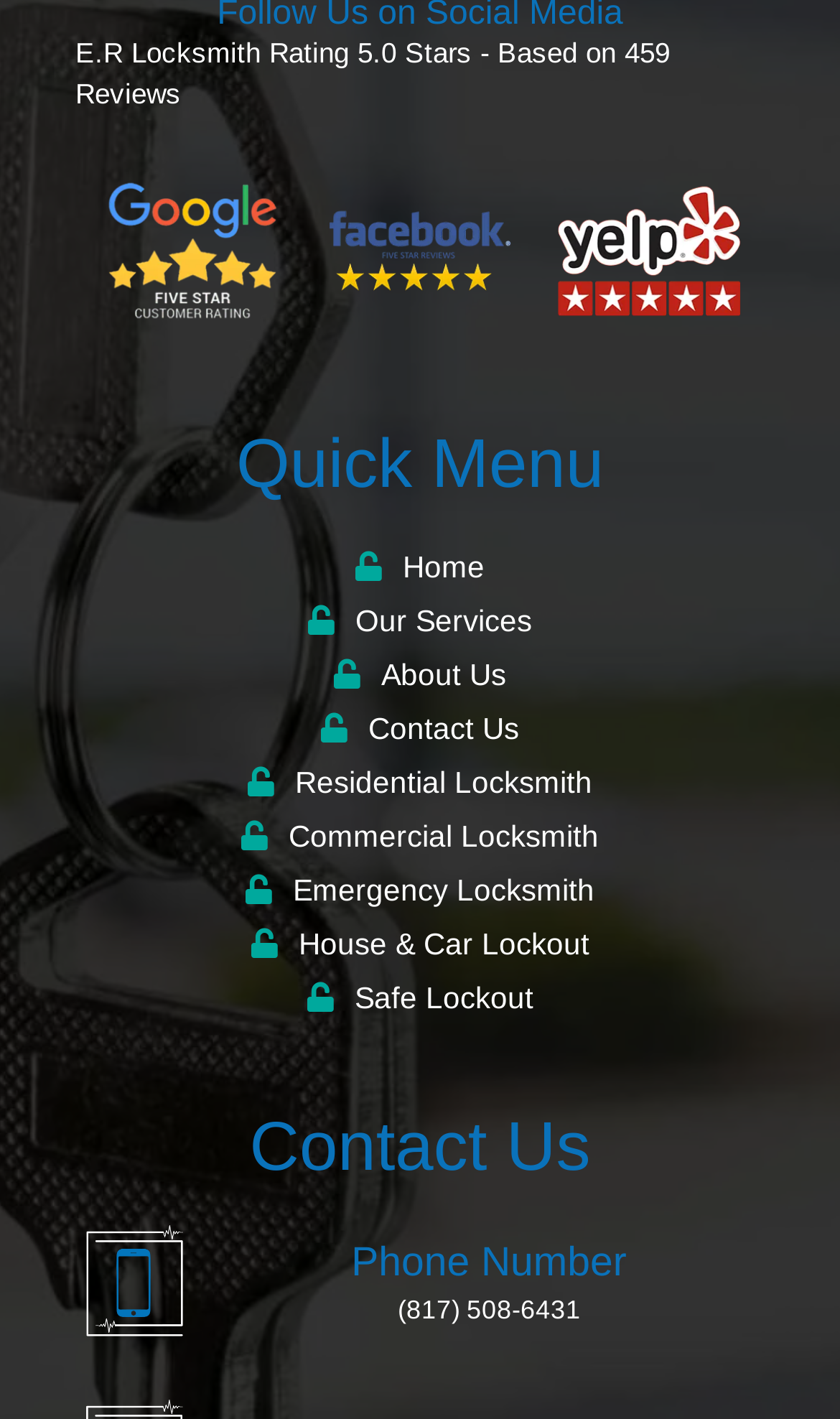What is the phone number of E.R Locksmith?
Please provide a single word or phrase as your answer based on the screenshot.

(817) 508-6431